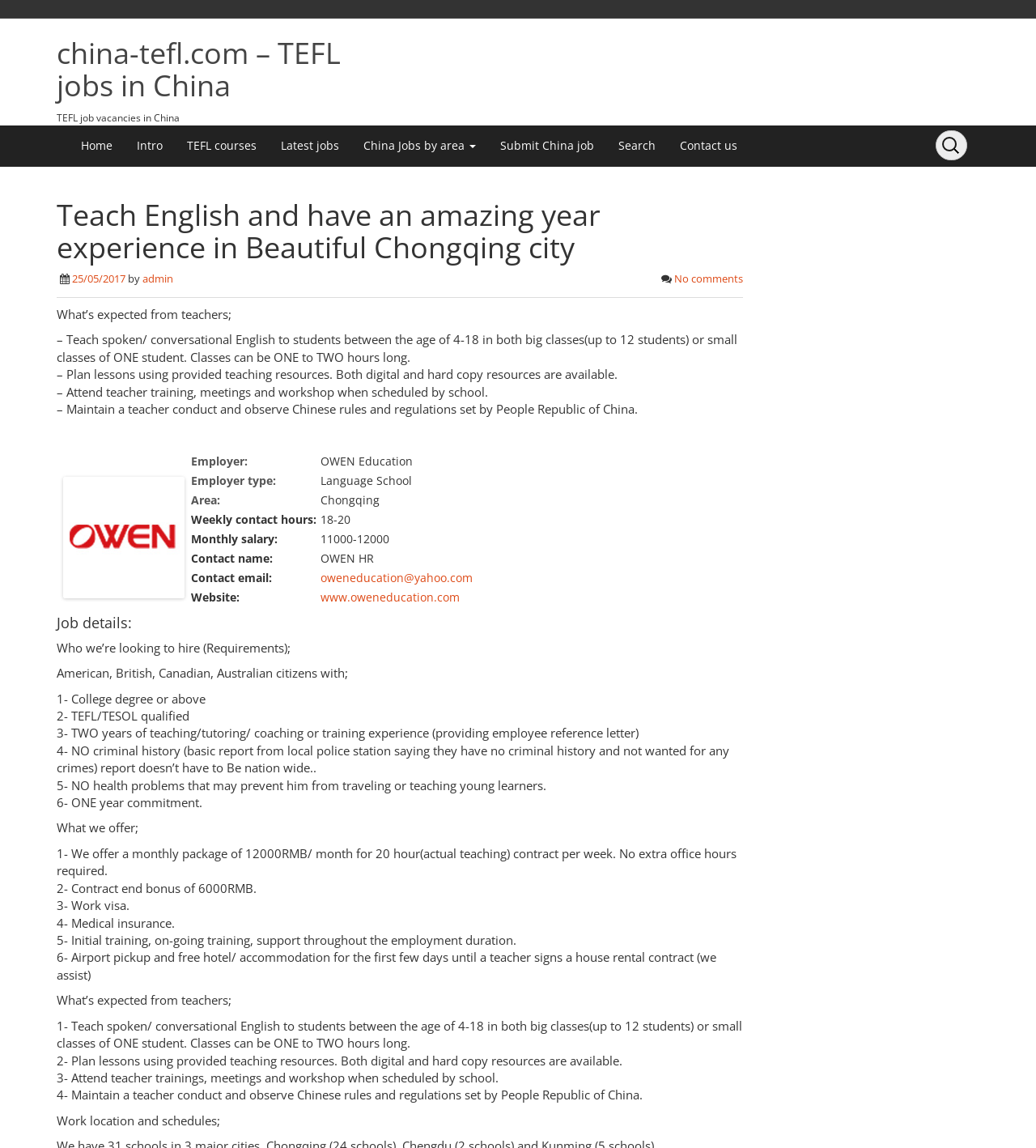Find and provide the bounding box coordinates for the UI element described here: "China Jobs by area". The coordinates should be given as four float numbers between 0 and 1: [left, top, right, bottom].

[0.339, 0.109, 0.471, 0.145]